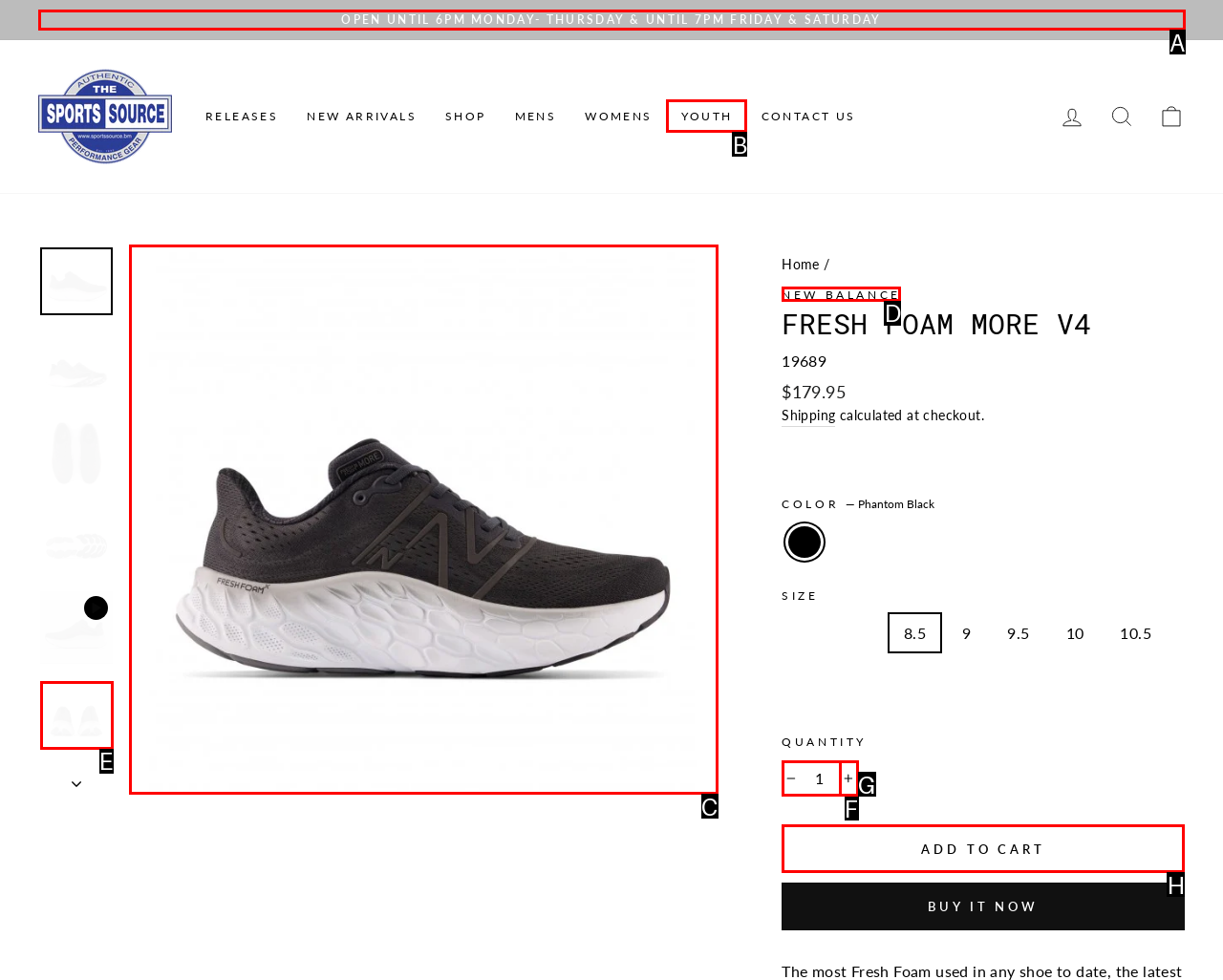From the description: Add to cart, identify the option that best matches and reply with the letter of that option directly.

H